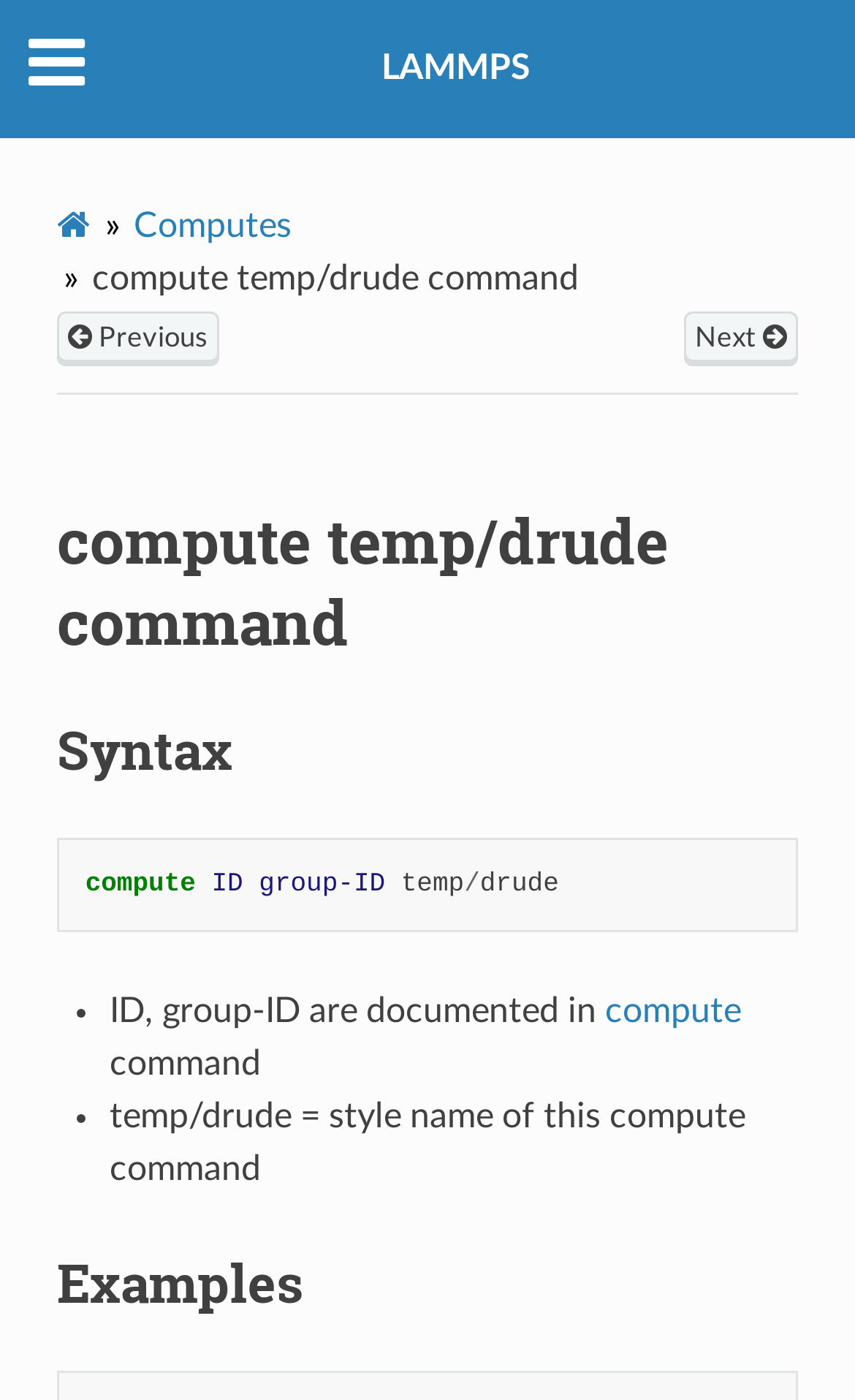Please specify the bounding box coordinates in the format (top-left x, top-left y, bottom-right x, bottom-right y), with all values as floating point numbers between 0 and 1. Identify the bounding box of the UI element described by: 

[0.371, 0.911, 0.405, 0.933]